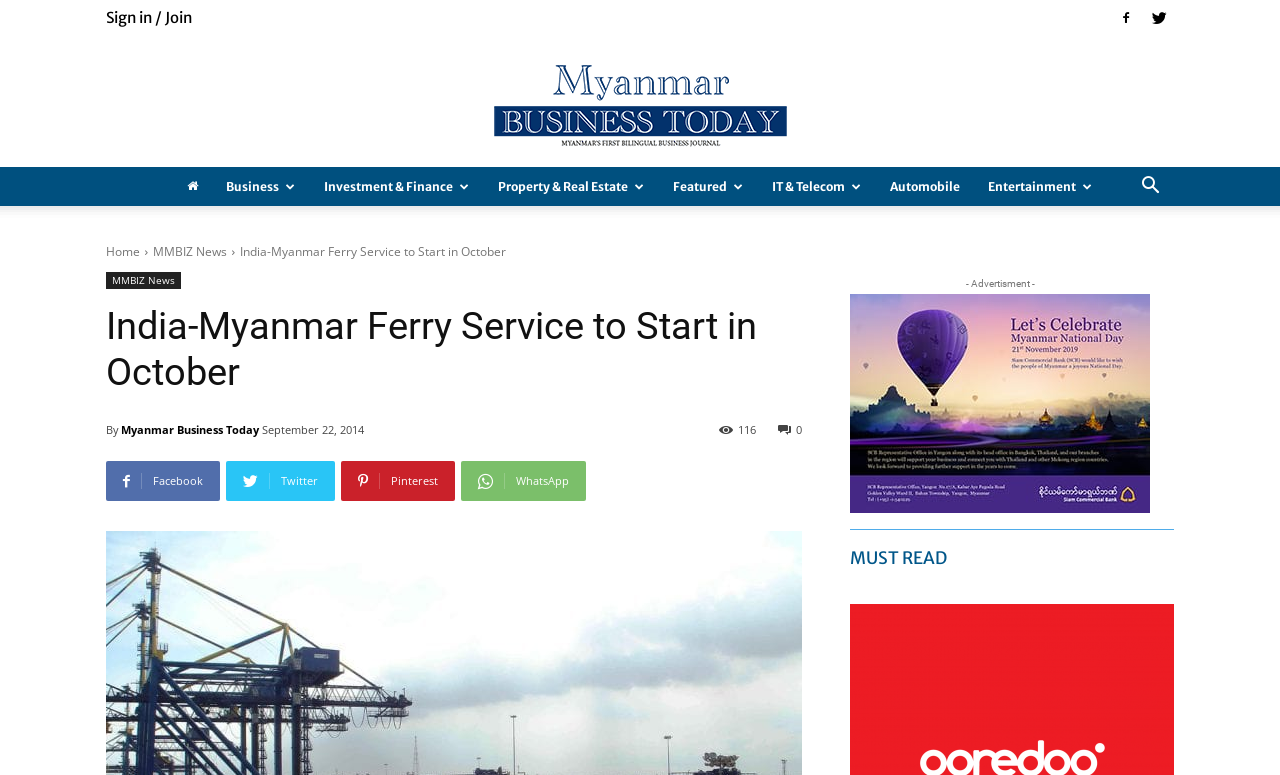What is the date of the article? Examine the screenshot and reply using just one word or a brief phrase.

September 22, 2014